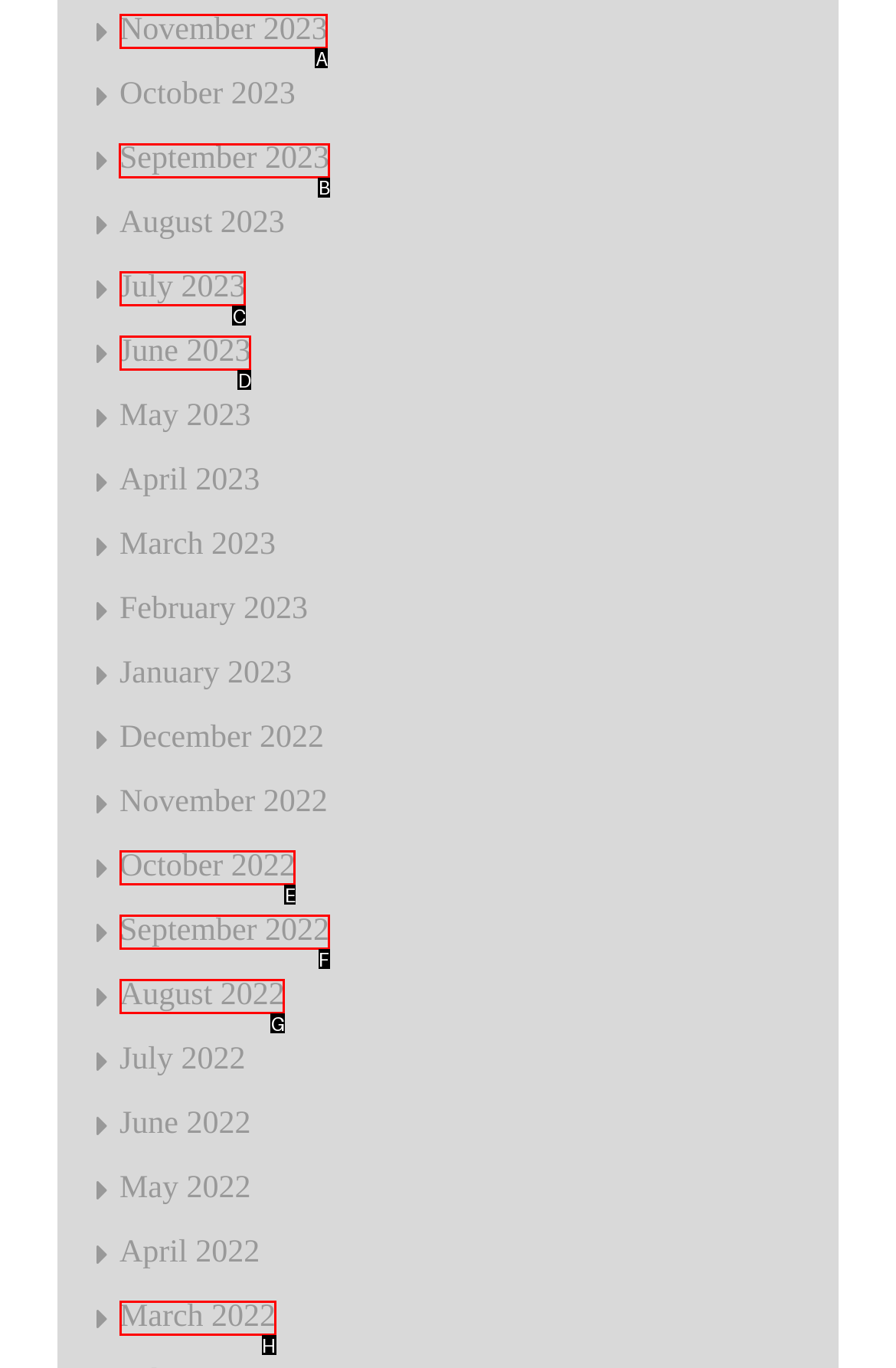Select the proper UI element to click in order to perform the following task: browse September 2023. Indicate your choice with the letter of the appropriate option.

B